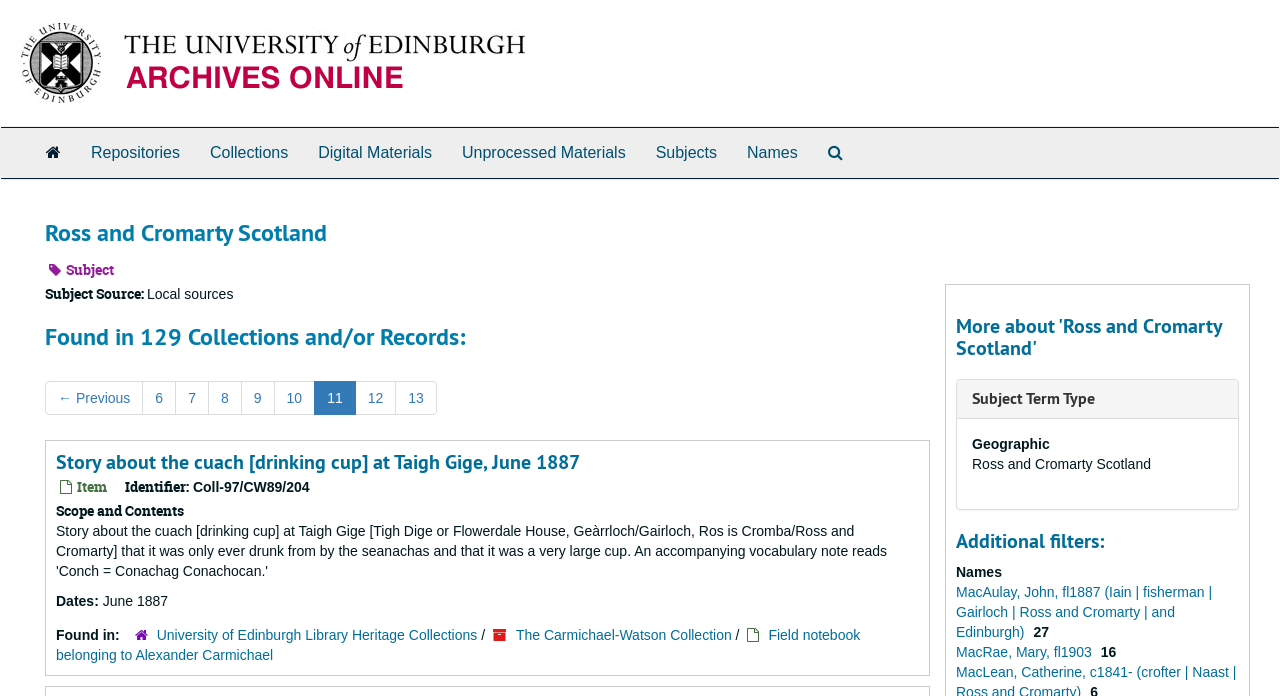Locate the bounding box coordinates of the element that should be clicked to execute the following instruction: "Go to page 7".

[0.111, 0.547, 0.138, 0.596]